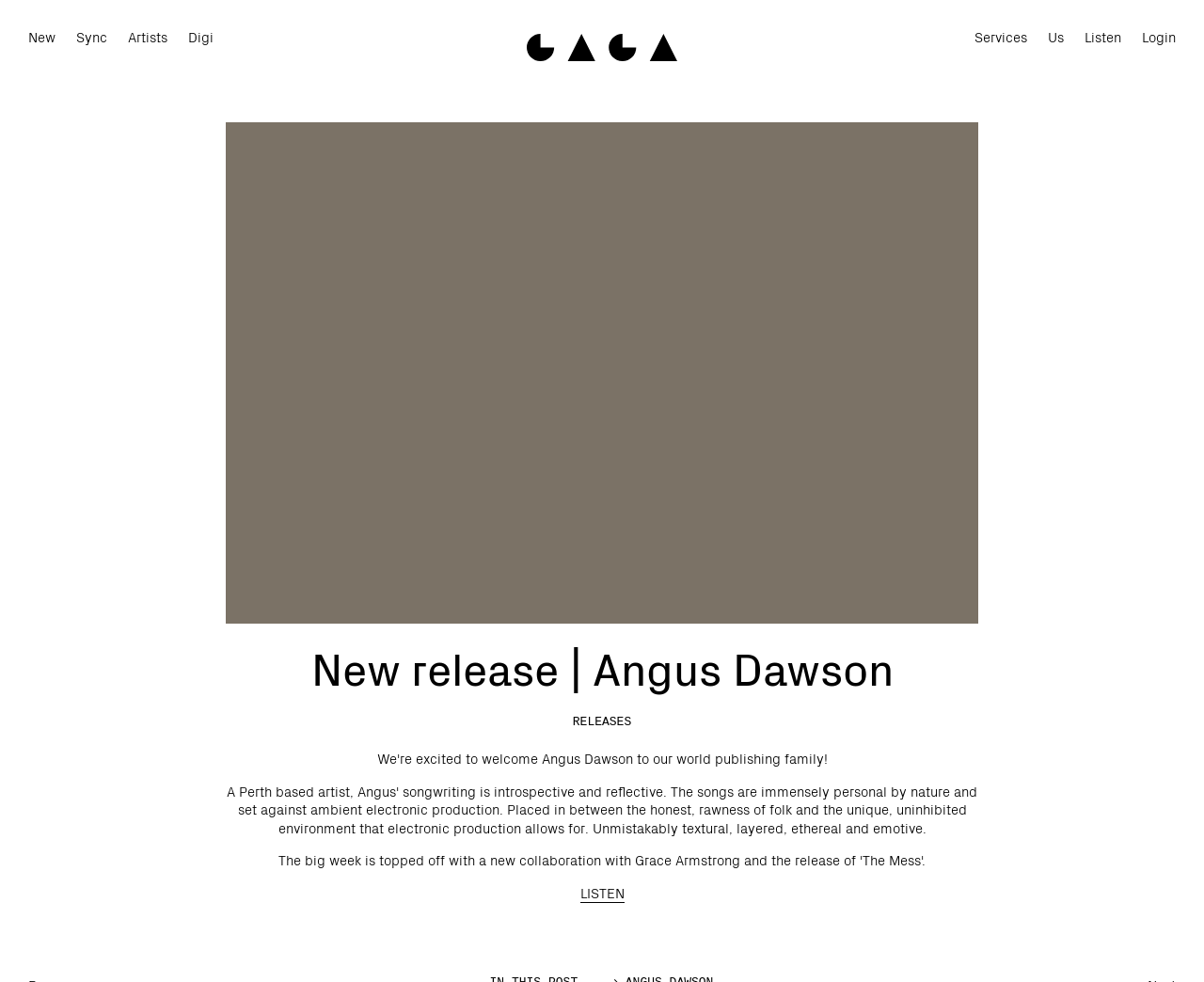Provide the bounding box coordinates of the UI element this sentence describes: "Digi".

[0.156, 0.029, 0.177, 0.049]